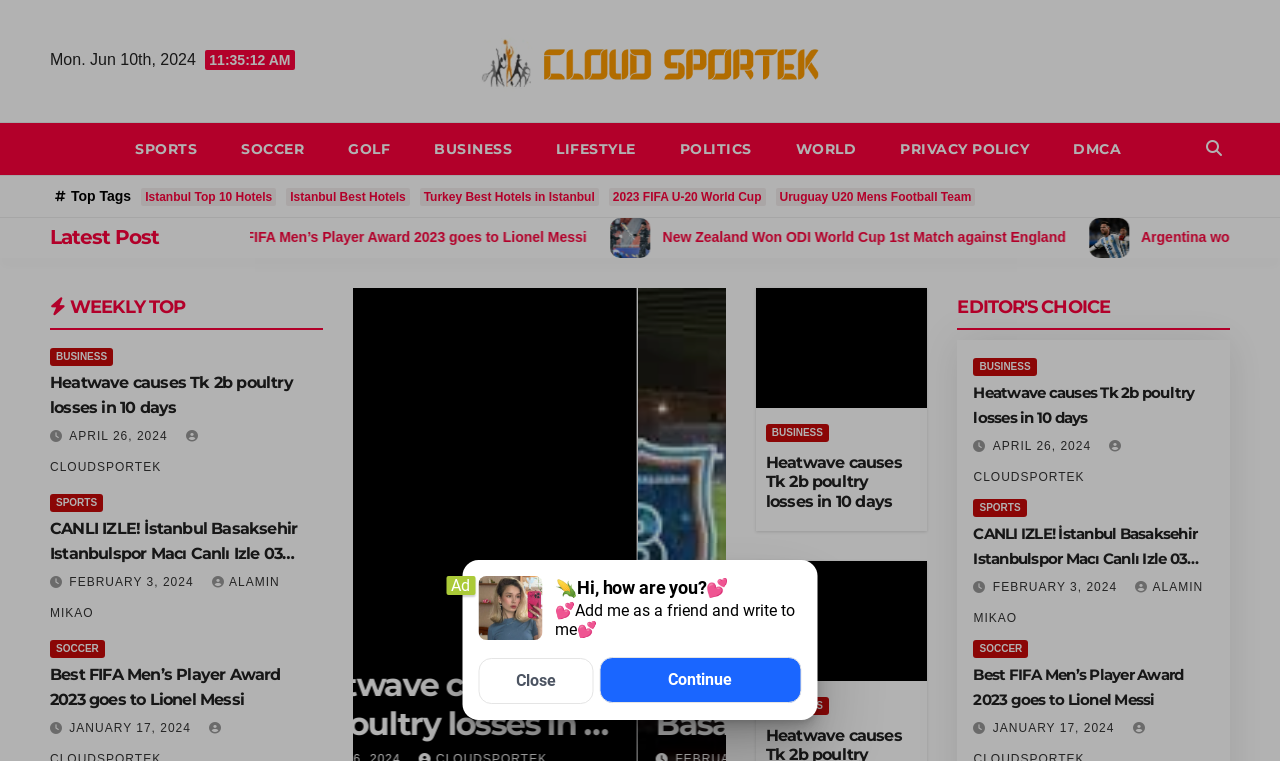Please reply with a single word or brief phrase to the question: 
What are the categories listed at the top of the webpage?

SPORTS, SOCCER, GOLF, BUSINESS, LIFESTYLE, POLITICS, WORLD